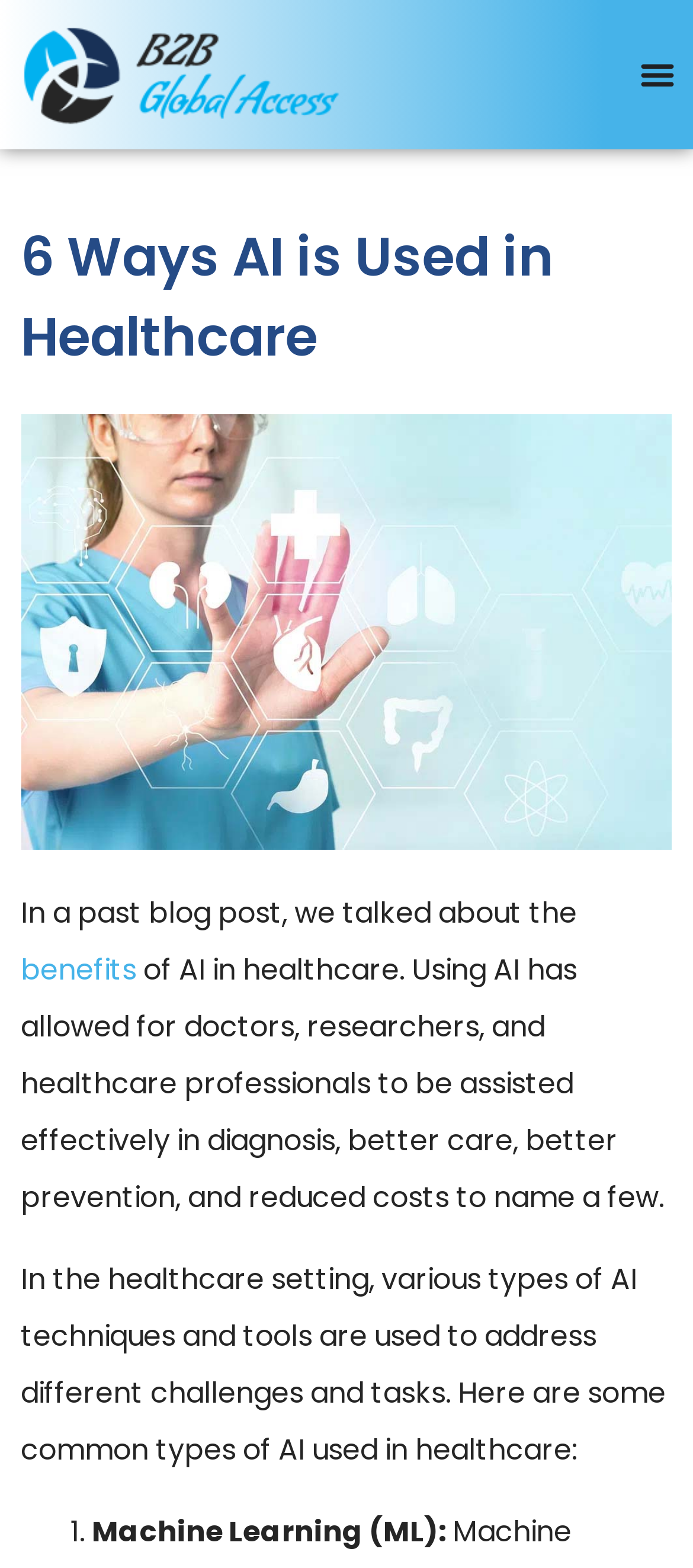Respond with a single word or short phrase to the following question: 
How many types of AI techniques are listed?

At least 1